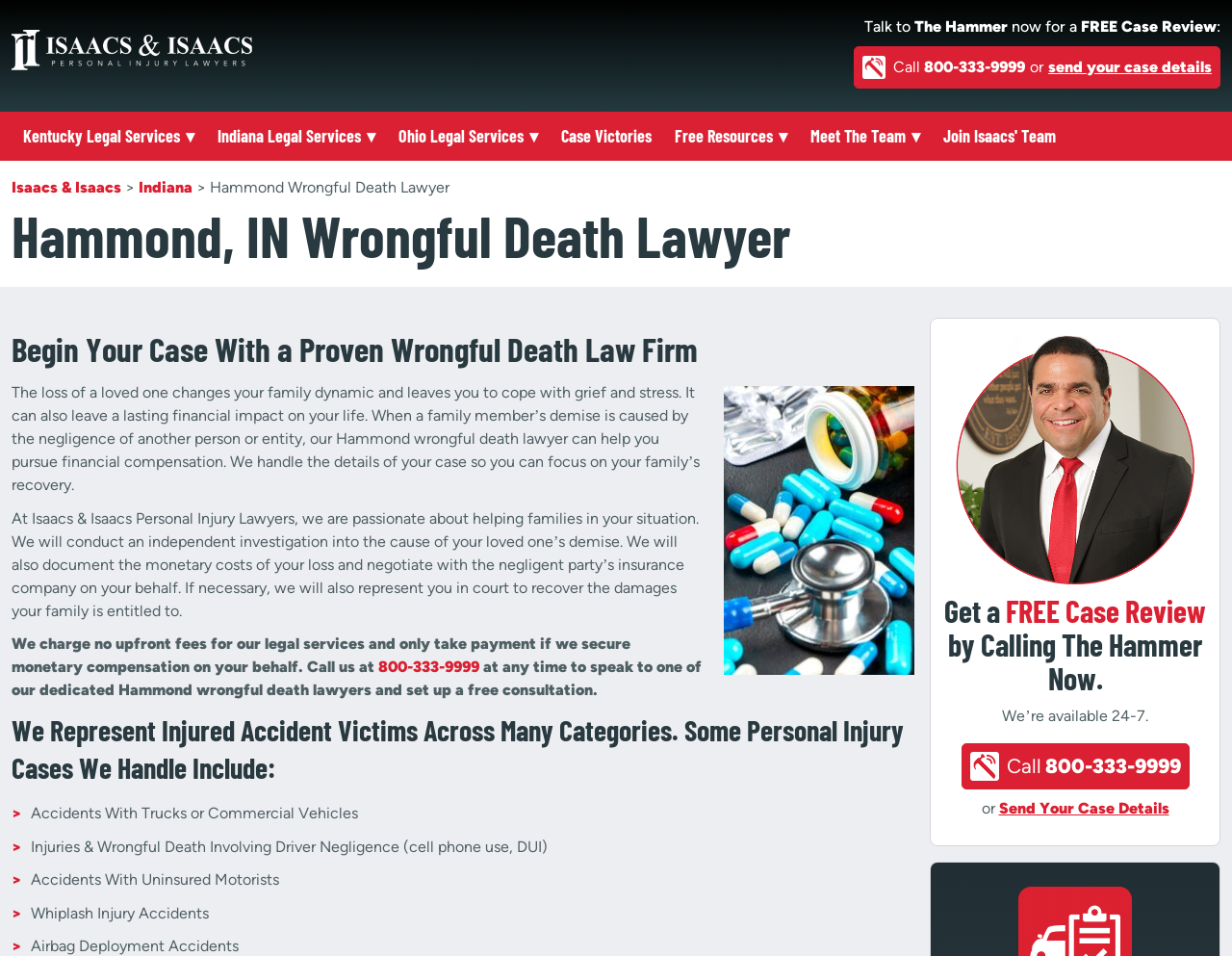Please extract the webpage's main title and generate its text content.

Hammond, IN Wrongful Death Lawyer